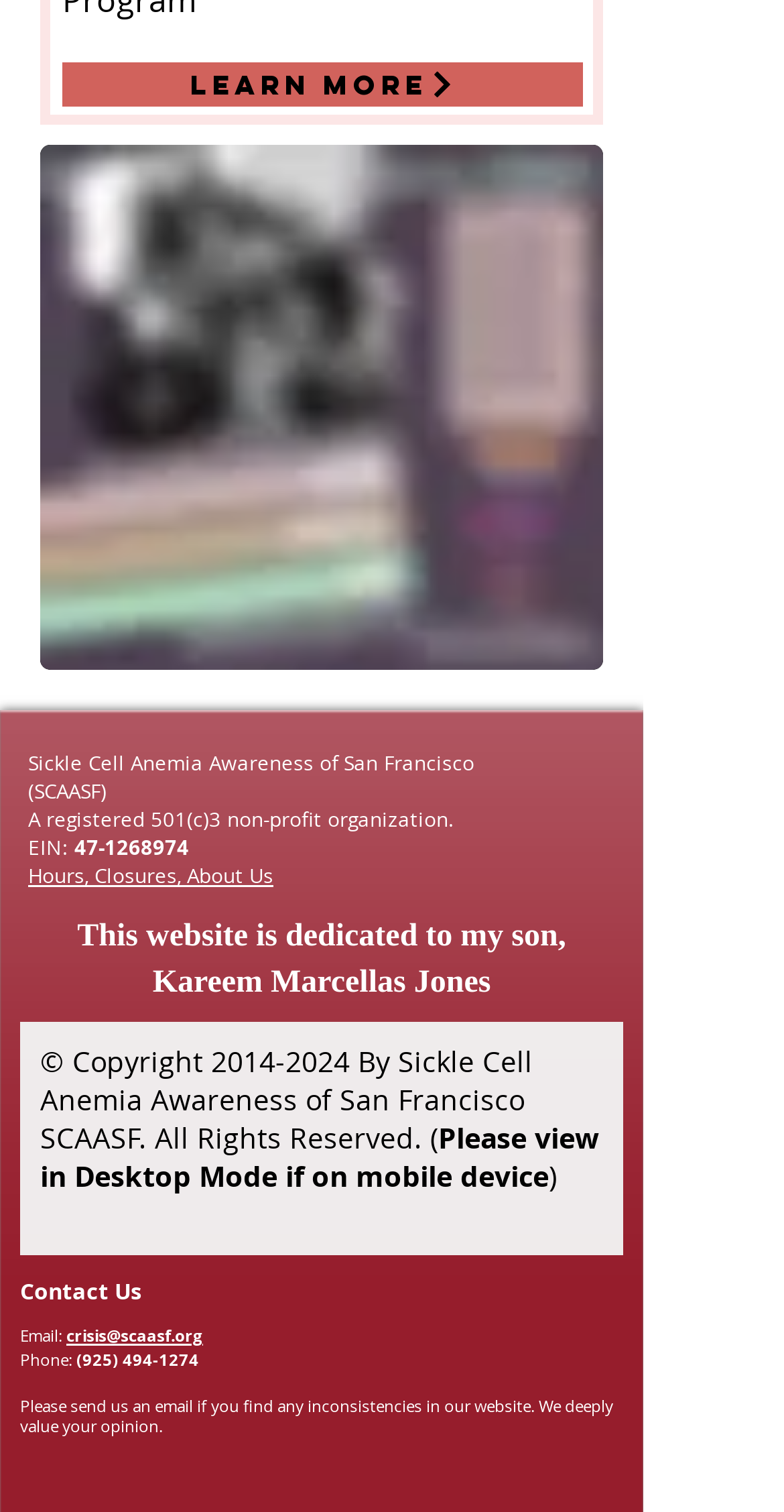Find the bounding box of the web element that fits this description: "47-1268974".

[0.095, 0.551, 0.241, 0.569]